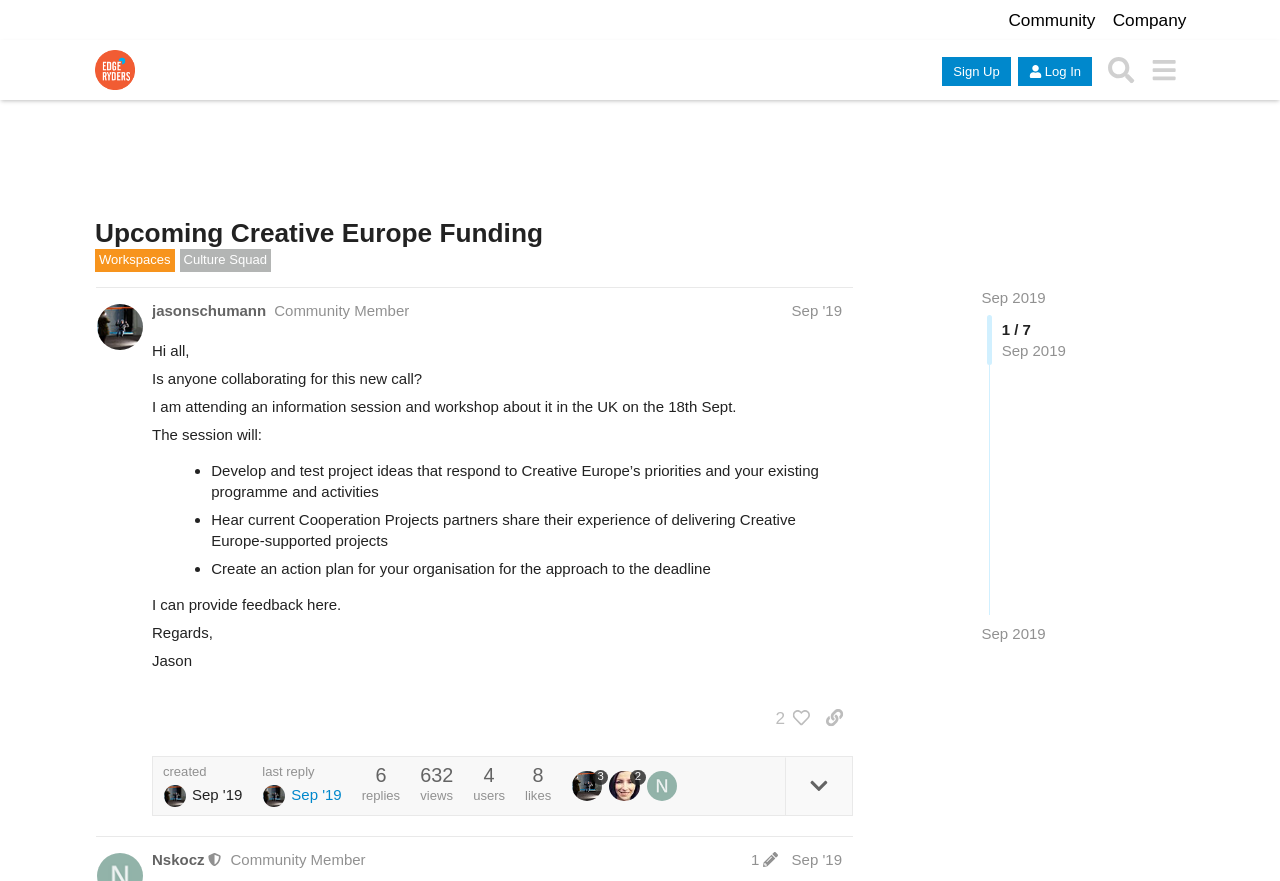Please identify the bounding box coordinates of the element's region that should be clicked to execute the following instruction: "View the 'Upcoming Creative Europe Funding' link". The bounding box coordinates must be four float numbers between 0 and 1, i.e., [left, top, right, bottom].

[0.074, 0.247, 0.424, 0.281]